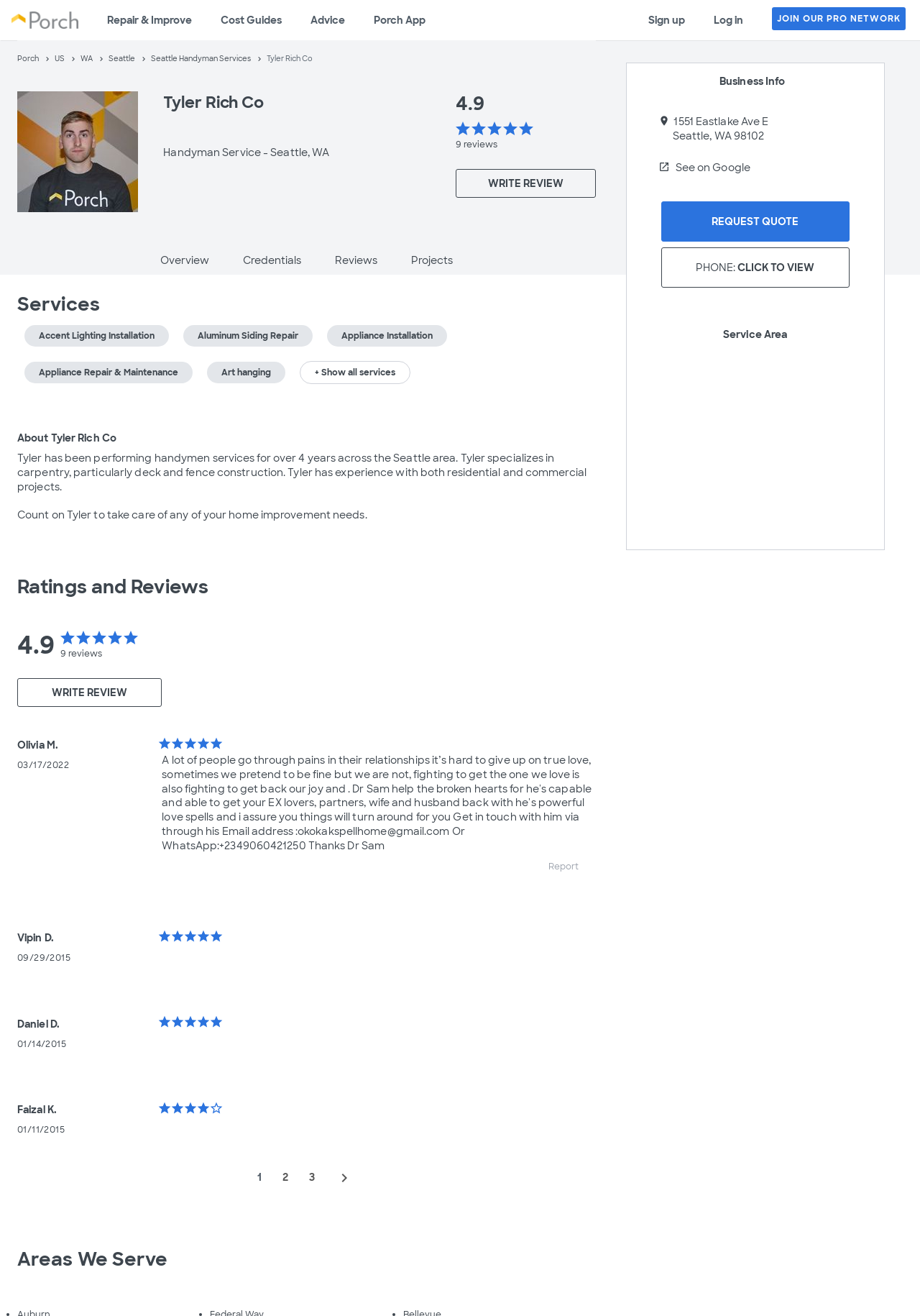Determine the bounding box coordinates of the clickable region to execute the instruction: "Leave a comment". The coordinates should be four float numbers between 0 and 1, denoted as [left, top, right, bottom].

None